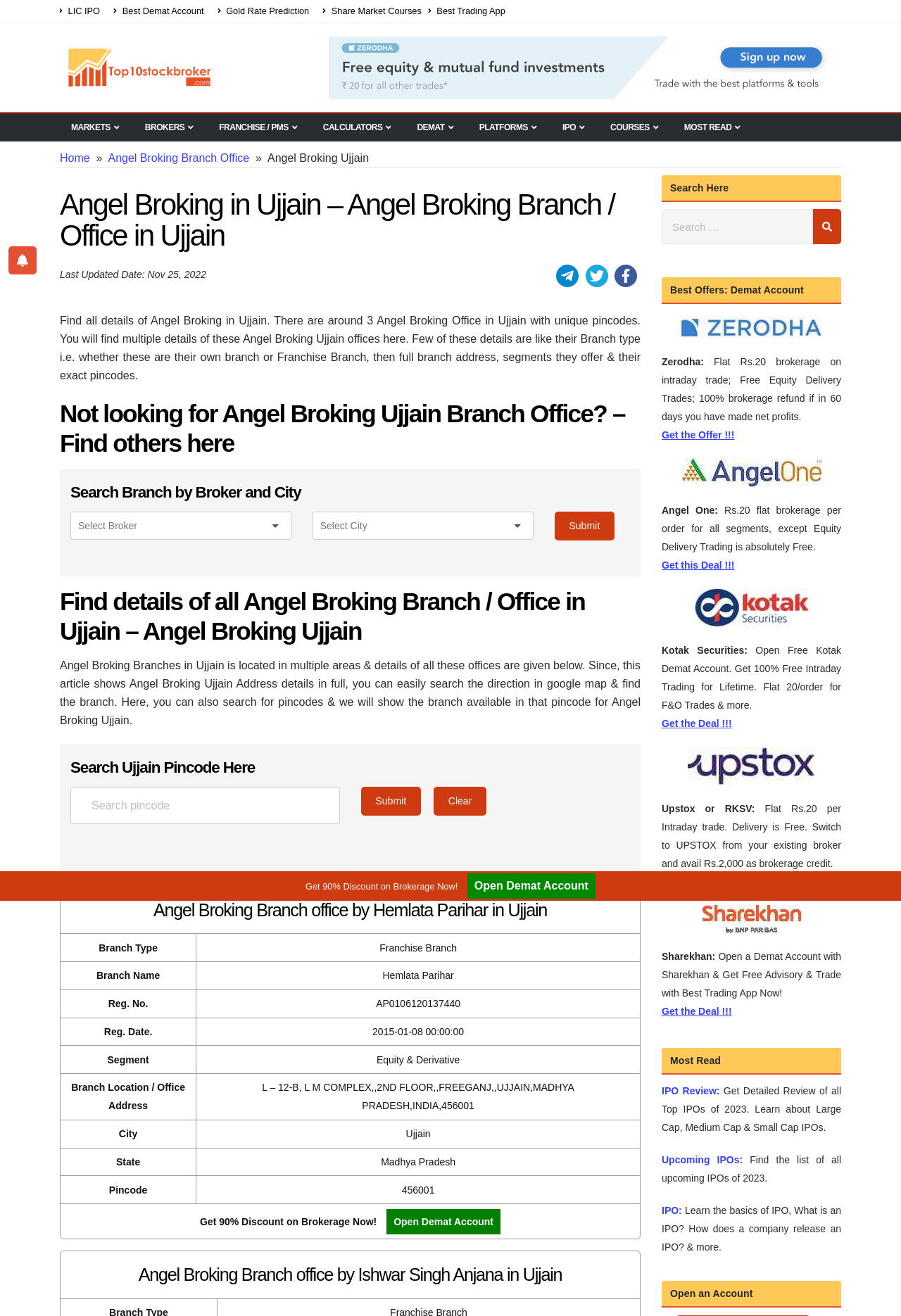Determine the bounding box coordinates for the area you should click to complete the following instruction: "Submit the search query".

[0.4, 0.598, 0.467, 0.62]